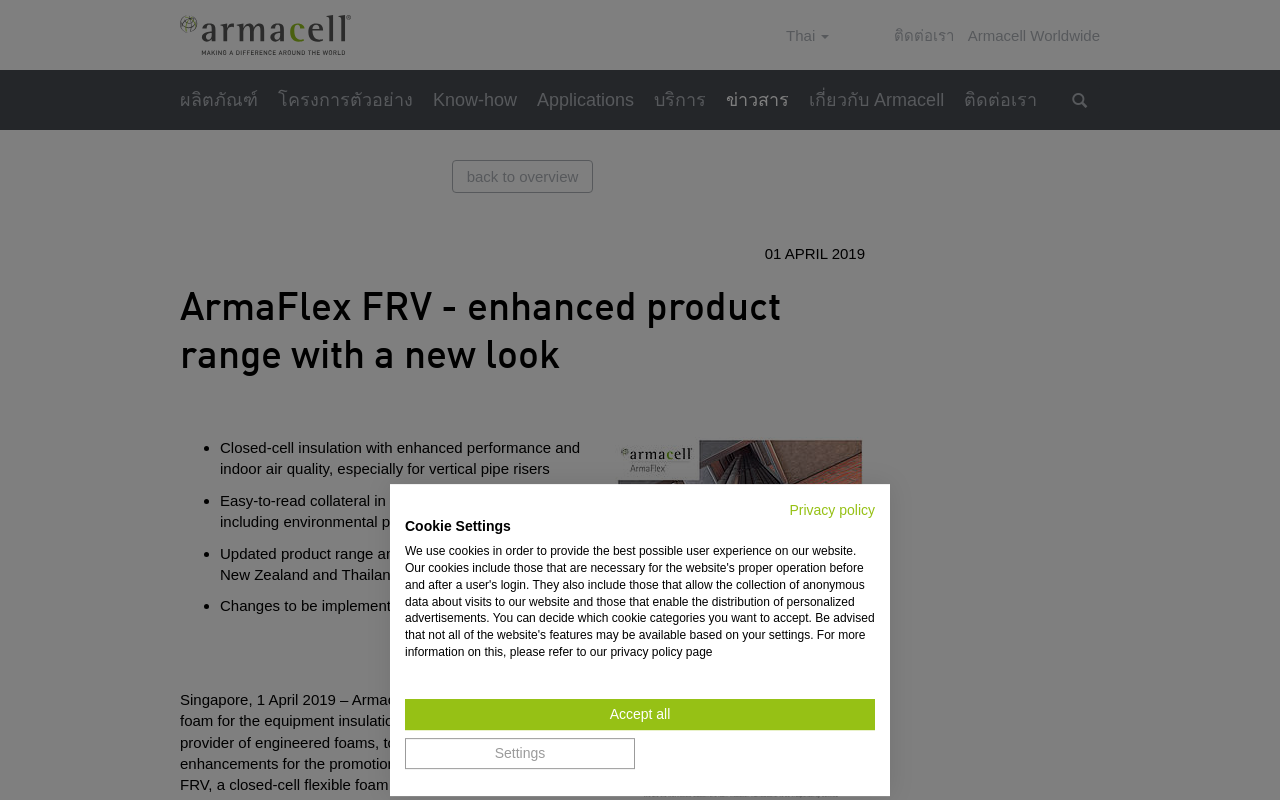Explain the webpage's layout and main content in detail.

The webpage appears to be a product information page for ArmaFlex FRV, a closed-cell insulation material. At the top, there is a navigation menu with links to various sections of the website, including "Insulation materials", "ผลิตภัณฑ์" (products), "โครงการตัวอย่าง" (project examples), and more. Below the navigation menu, there is a banner with the company's logo and a link to "Armacell Worldwide".

The main content of the page is divided into two sections. On the left, there is a table of contents with links to different parts of the page, including "back to overview" and a date "01 APRIL 2019". On the right, there is a heading that reads "ArmaFlex FRV - enhanced product range with a new look", followed by a list of bullet points describing the product's features, such as enhanced performance, easy-to-read collateral, and updated product range and packaging.

Below the list, there is a block of text that appears to be a press release announcing the enhancements to ArmaFlex FRV, effective from 1 April 2019. The text is followed by a few more links, including "Privacy policy" and "Cookie Settings", as well as buttons to "Accept all" or adjust cookie settings.

Throughout the page, there are several images, including the company's logo and icons for the navigation menu and buttons. The overall layout is organized, with clear headings and concise text.